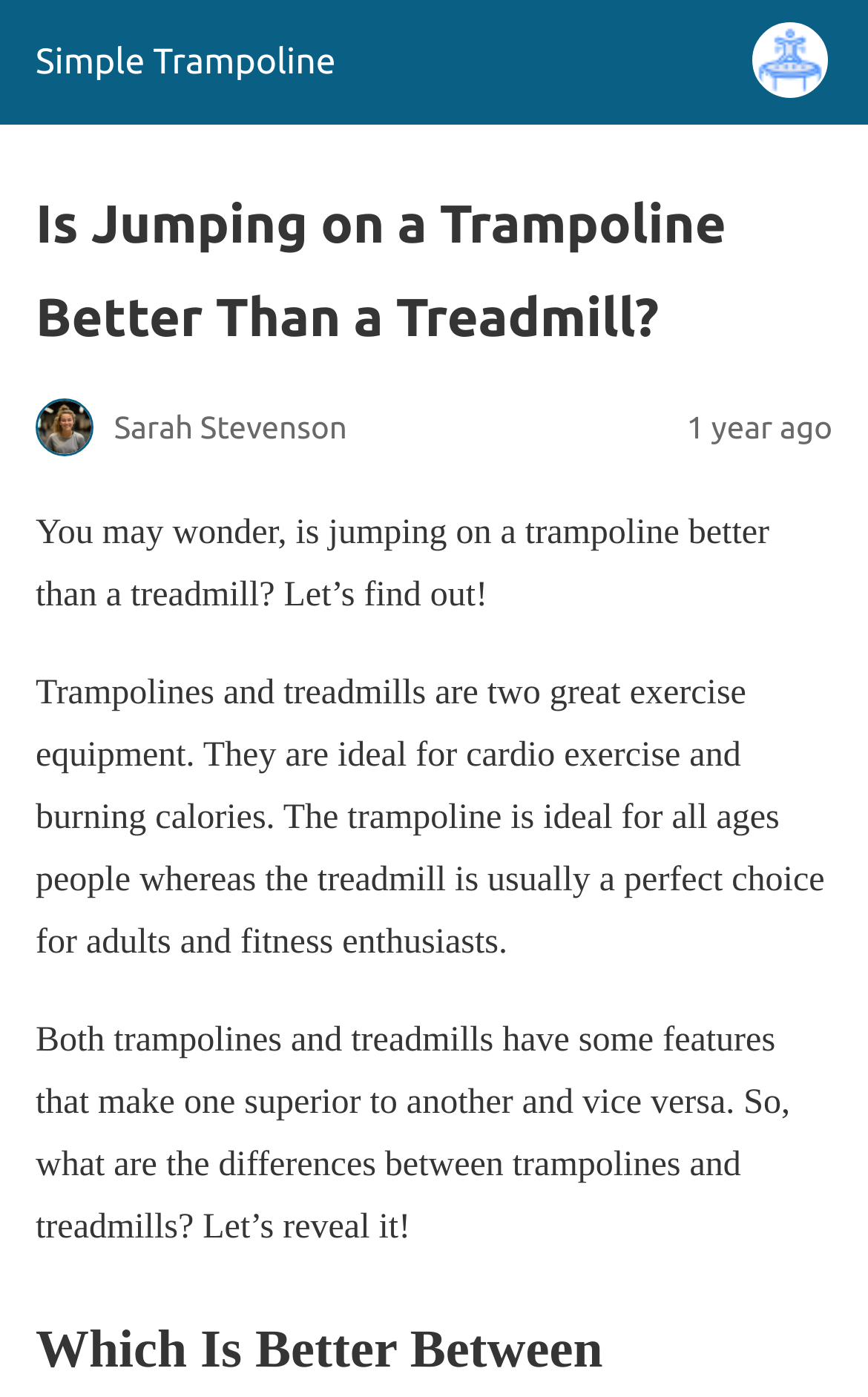How long ago was the article written?
Based on the image, answer the question with as much detail as possible.

The time stamp '1 year ago' located below the main heading indicates when the article was written.